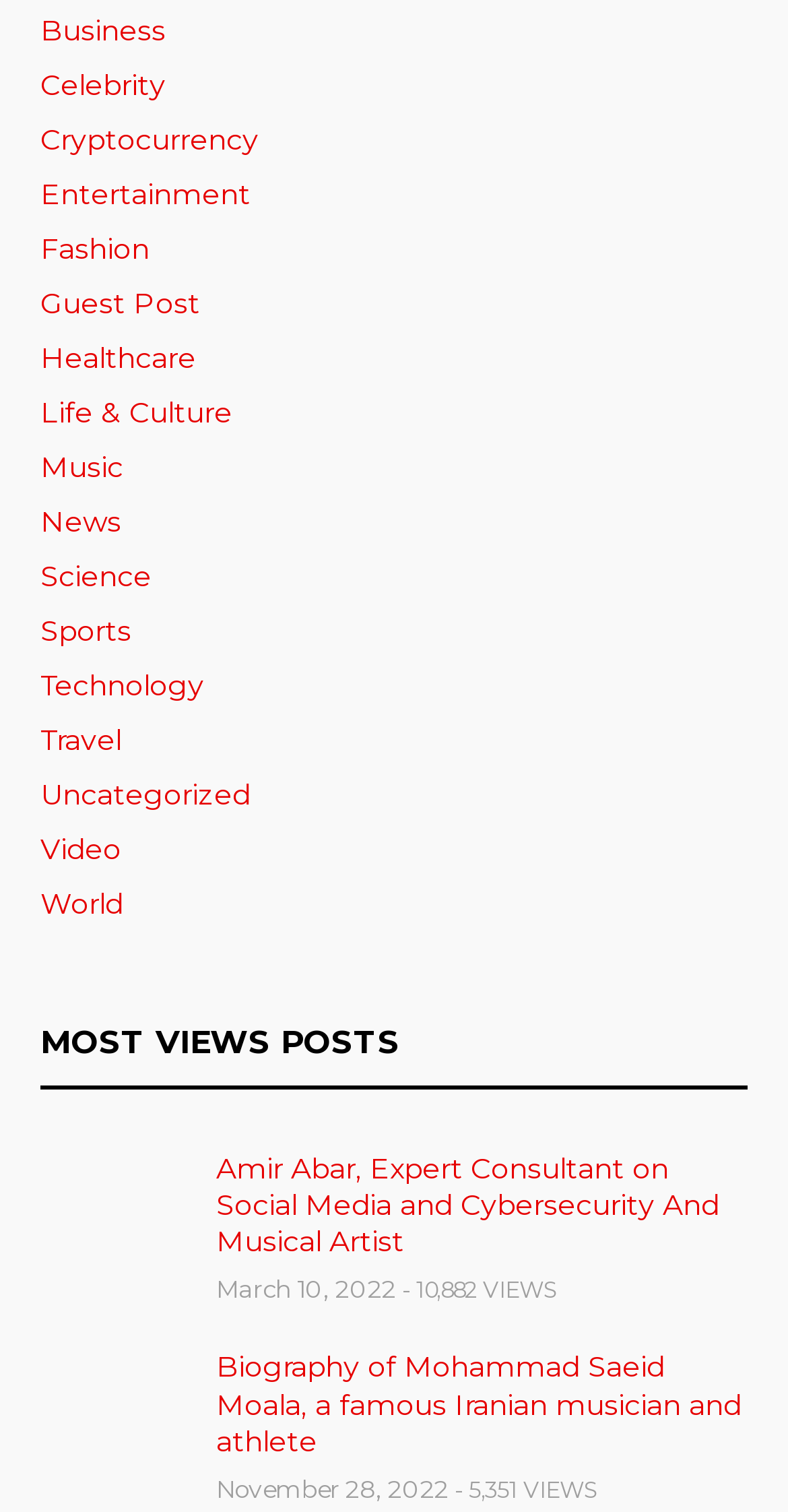Give a concise answer using only one word or phrase for this question:
What is the category of the first link?

Business